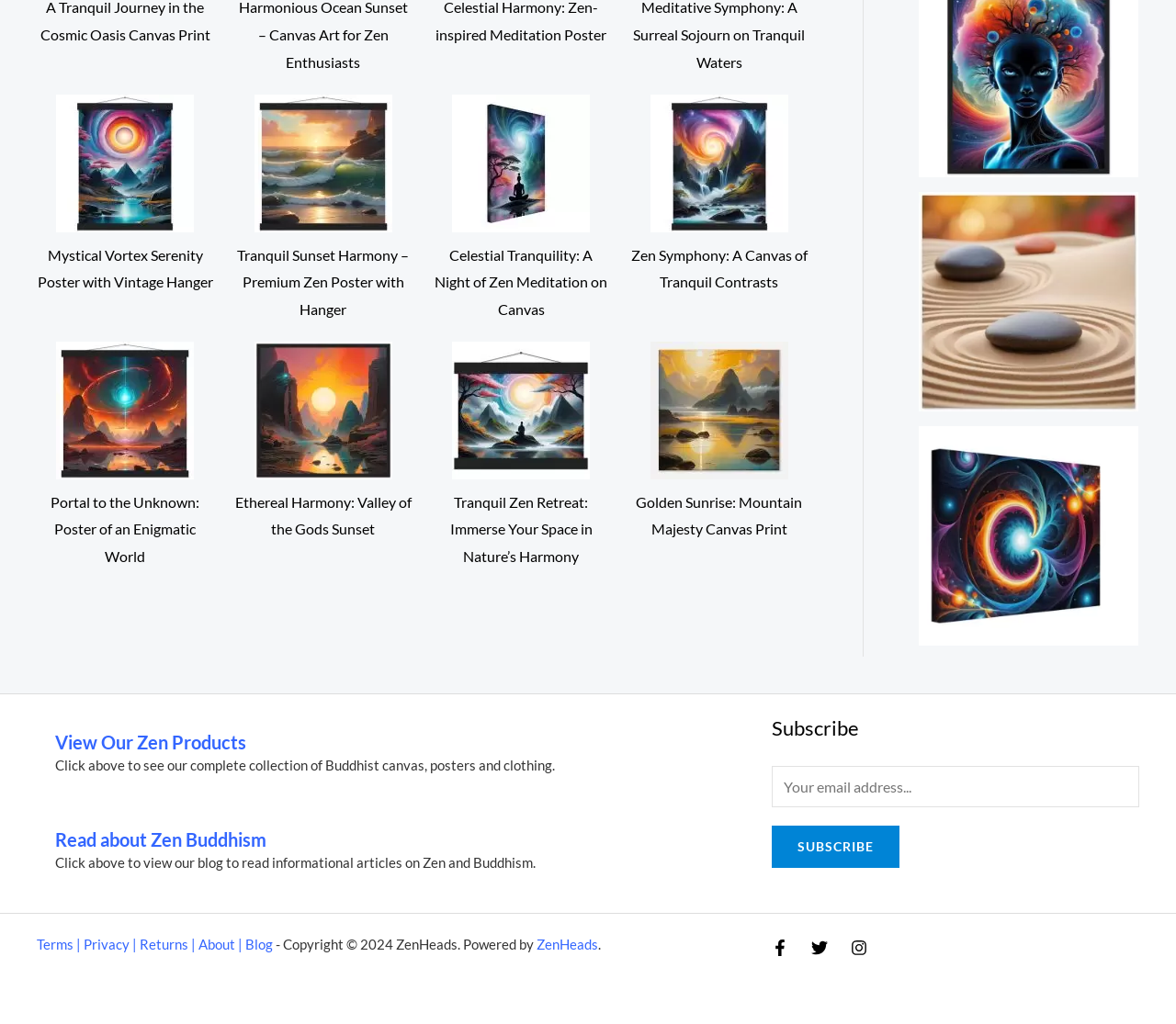How many columns of products are displayed on this webpage?
We need a detailed and exhaustive answer to the question. Please elaborate.

Based on the bounding box coordinates, I can see that the products are arranged in two columns, with each column having multiple rows of products.